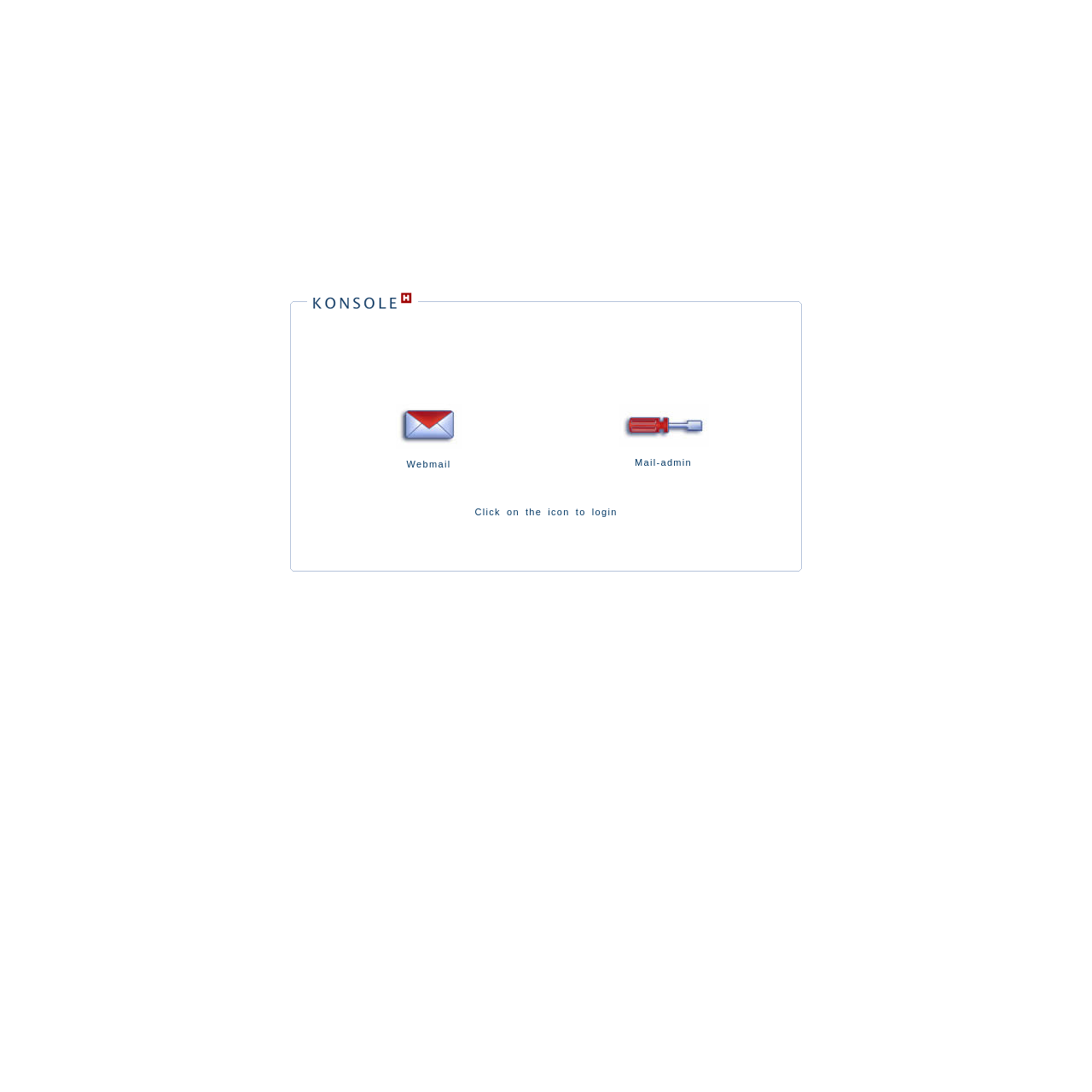Provide the bounding box for the UI element matching this description: "Mail-admin".

[0.581, 0.419, 0.634, 0.428]